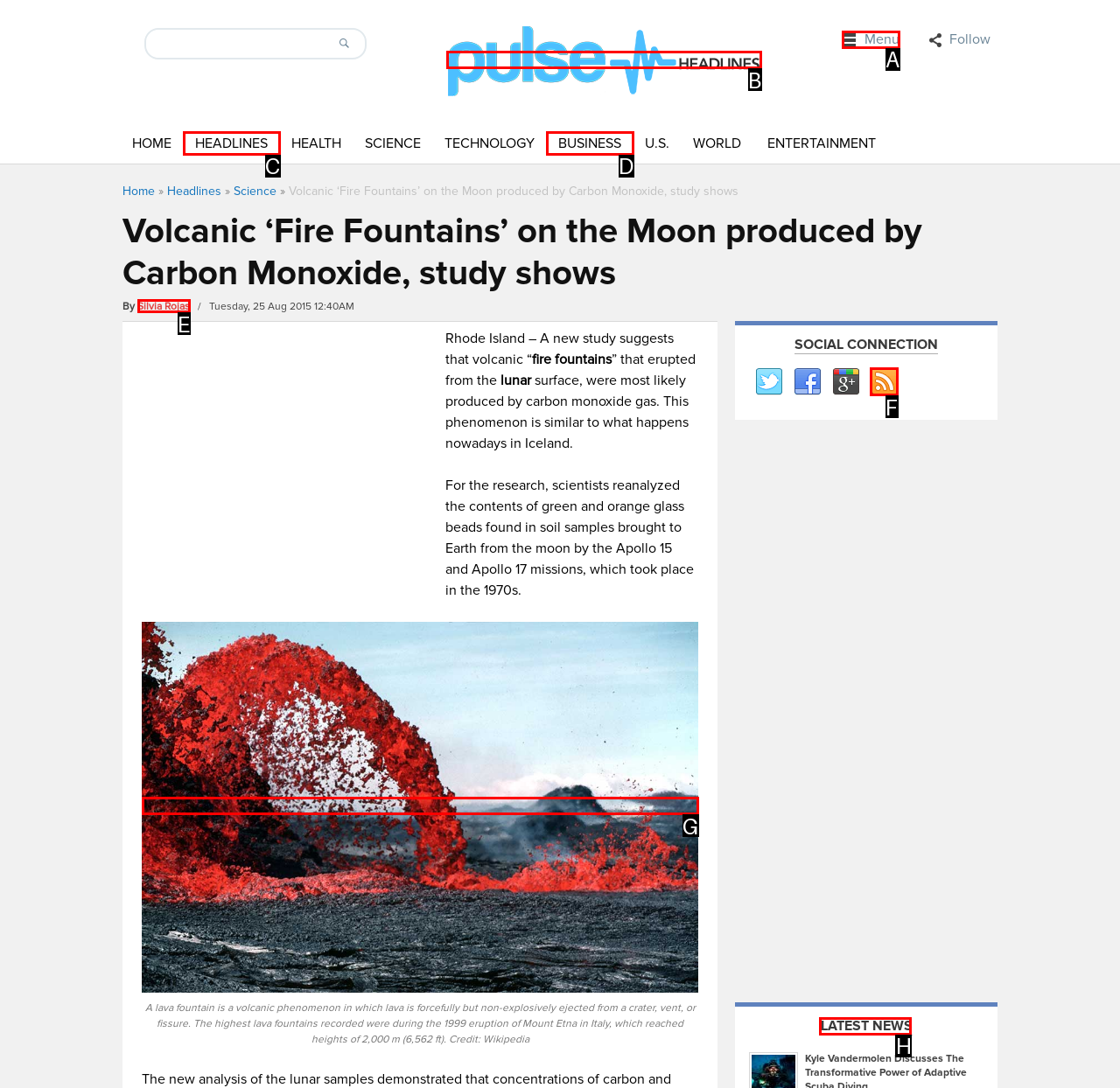Please indicate which option's letter corresponds to the task: Check out the latest news by examining the highlighted elements in the screenshot.

H